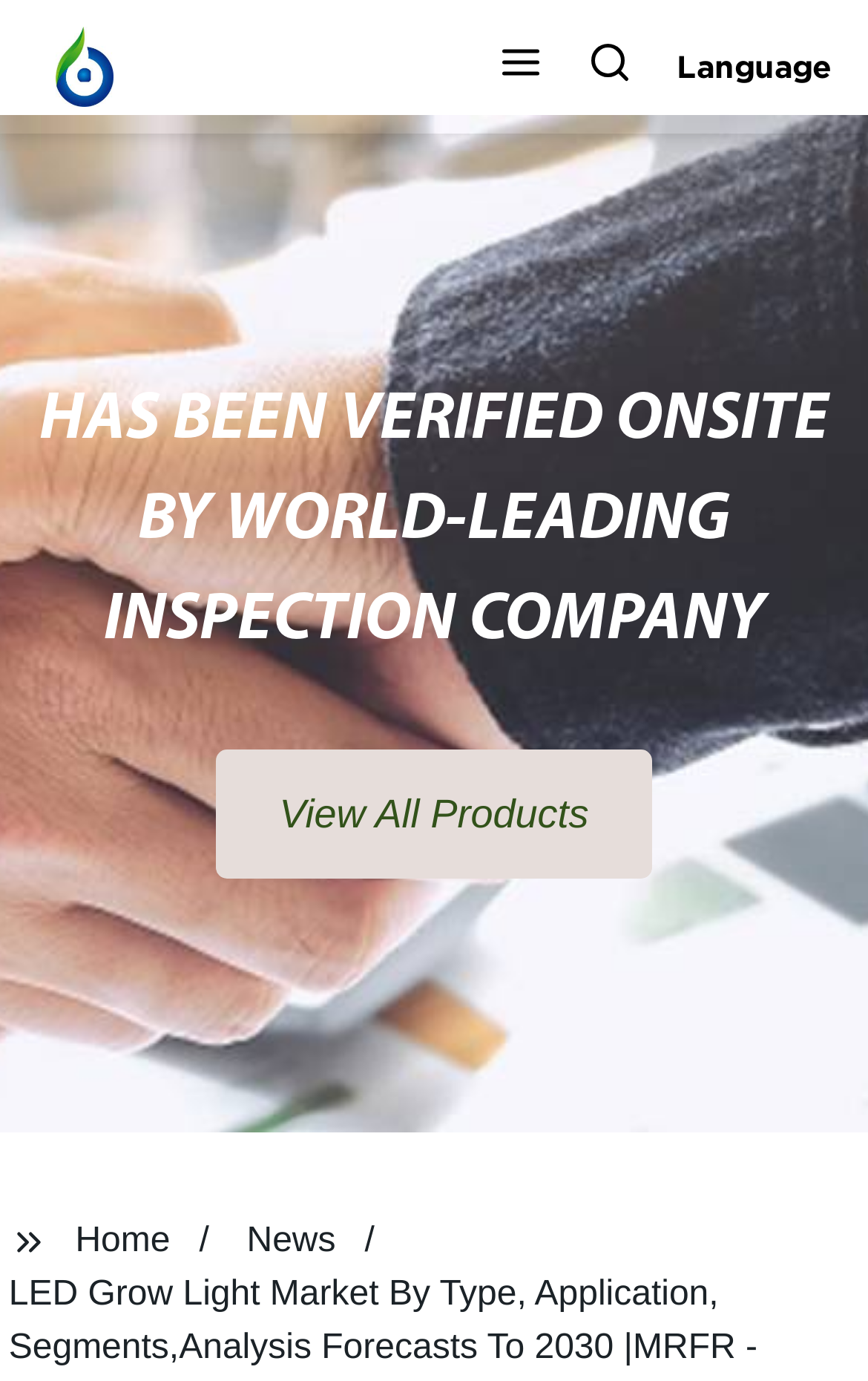Find the bounding box coordinates for the HTML element described in this sentence: "parent_node: Language". Provide the coordinates as four float numbers between 0 and 1, in the format [left, top, right, bottom].

[0.554, 0.029, 0.647, 0.068]